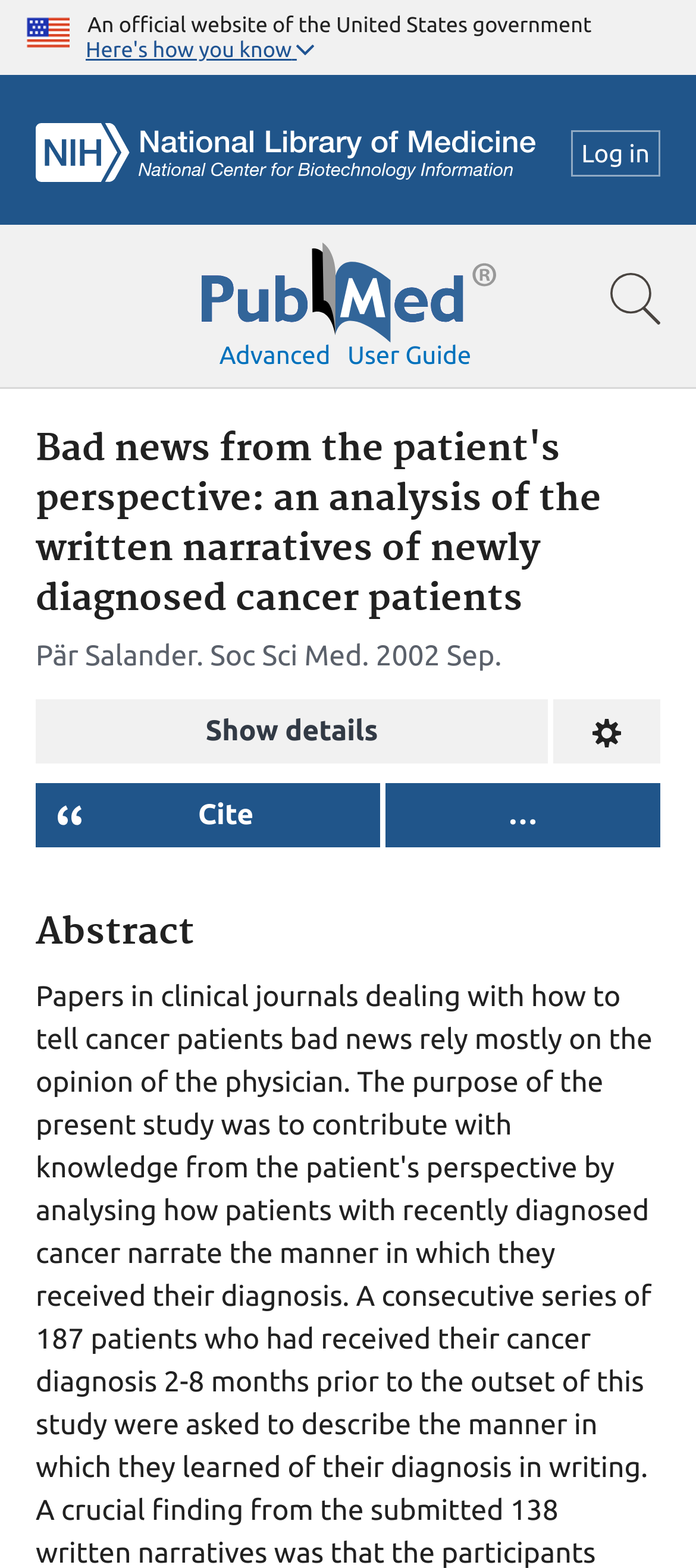Determine the bounding box coordinates of the clickable element to achieve the following action: 'explore Premium DNS'. Provide the coordinates as four float values between 0 and 1, formatted as [left, top, right, bottom].

None